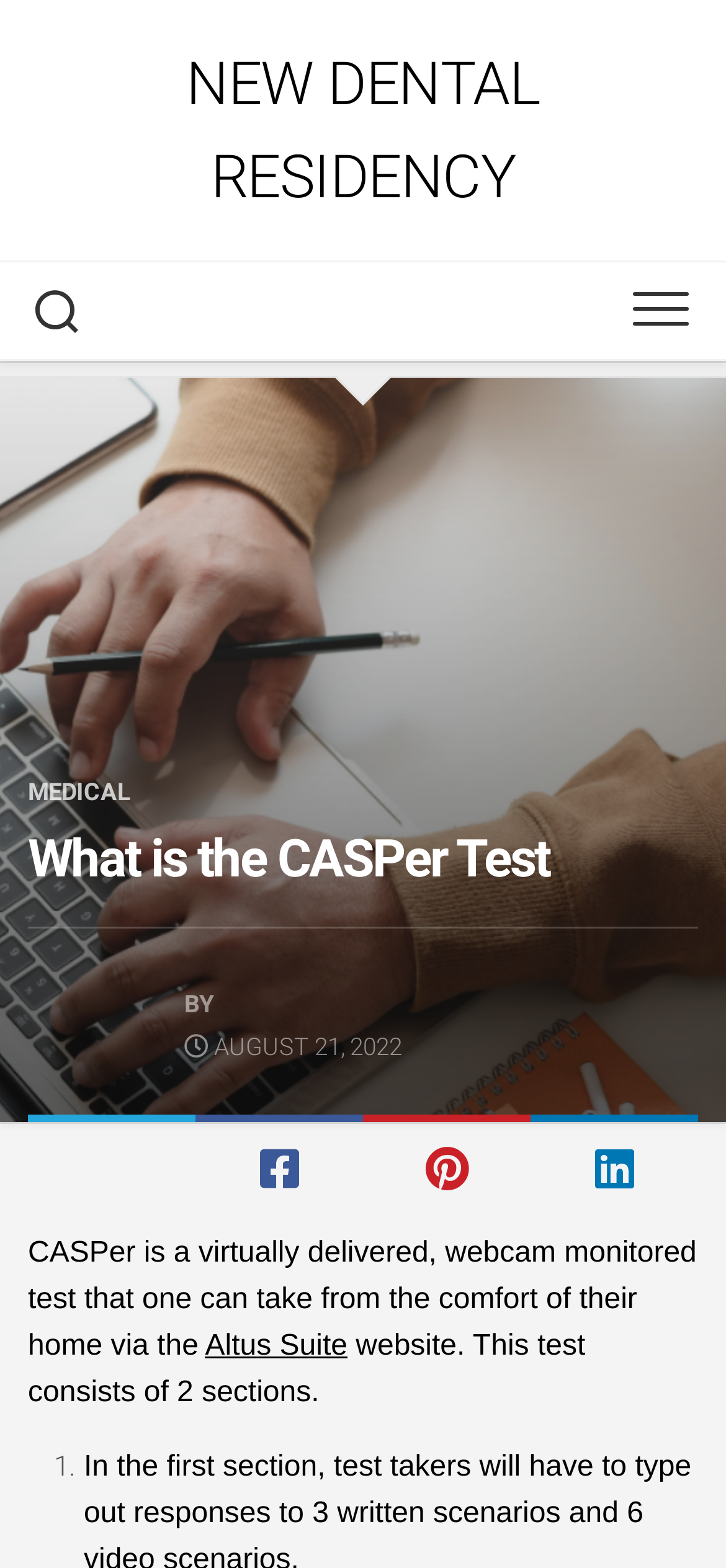Please specify the bounding box coordinates of the element that should be clicked to execute the given instruction: 'Click the 'Share on X' link'. Ensure the coordinates are four float numbers between 0 and 1, expressed as [left, top, right, bottom].

[0.038, 0.711, 0.269, 0.784]